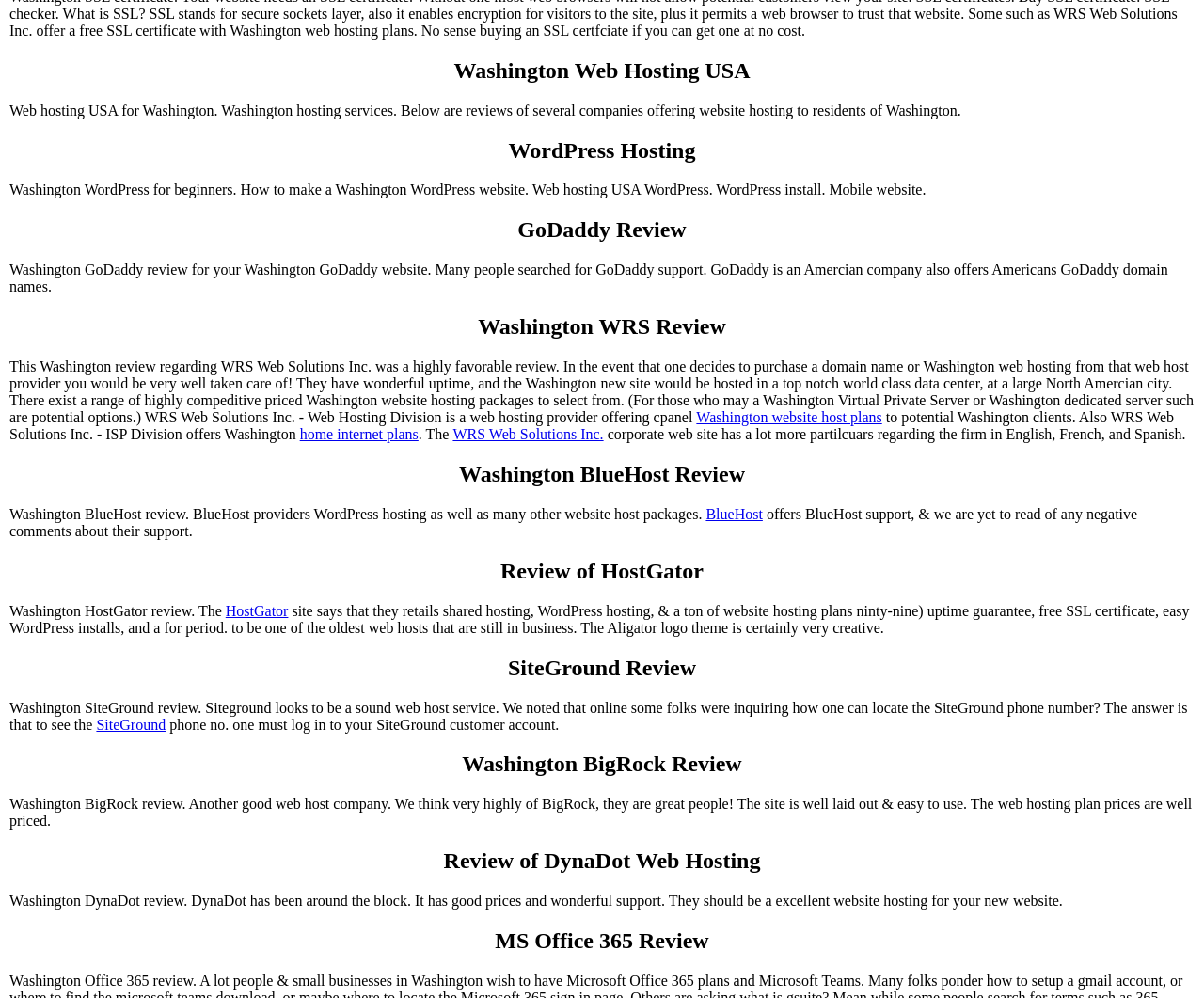Find the bounding box of the UI element described as: "Log in". The bounding box coordinates should be given as four float values between 0 and 1, i.e., [left, top, right, bottom].

None